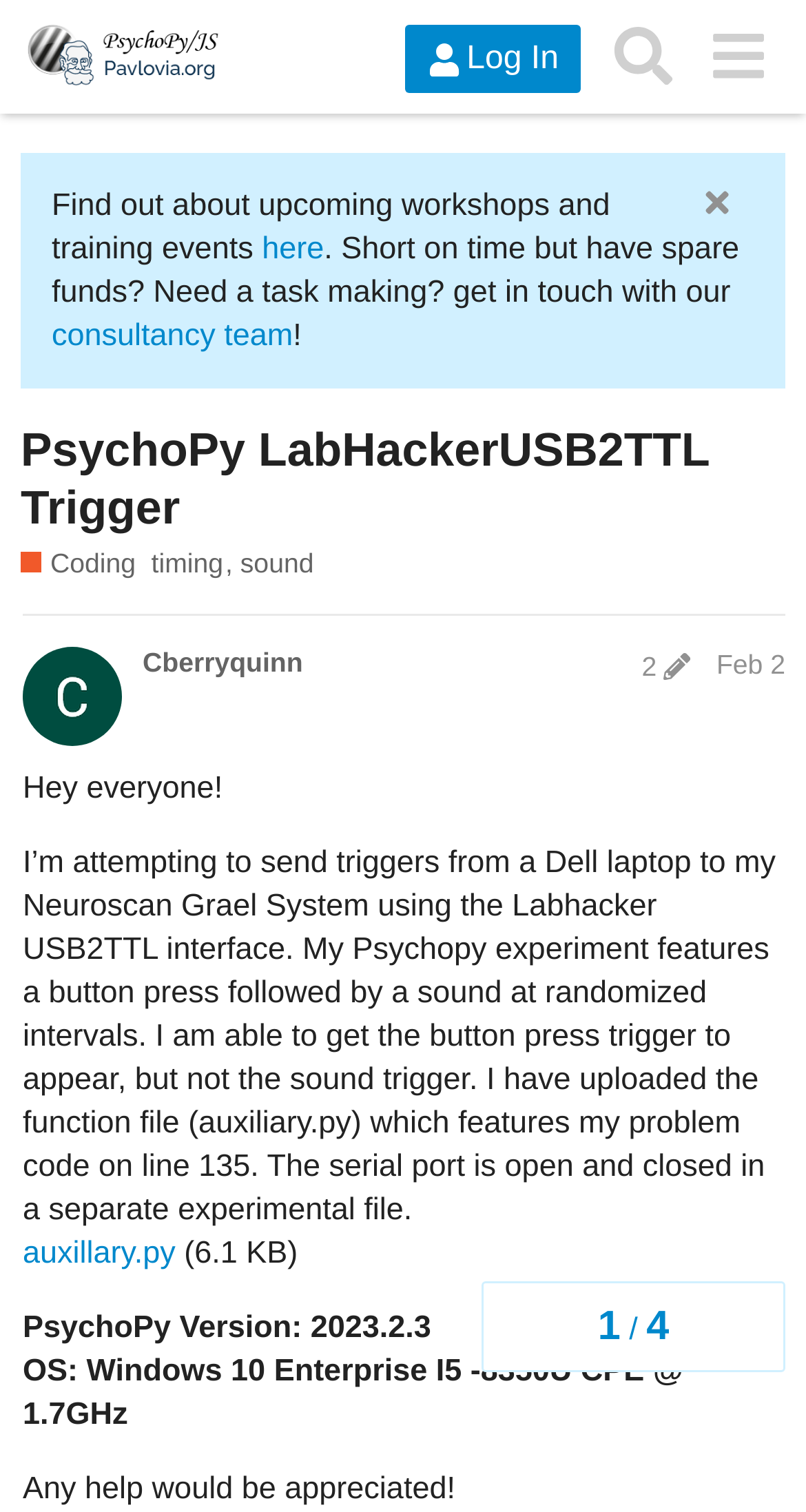Locate and generate the text content of the webpage's heading.

PsychoPy LabHackerUSB2TTL Trigger